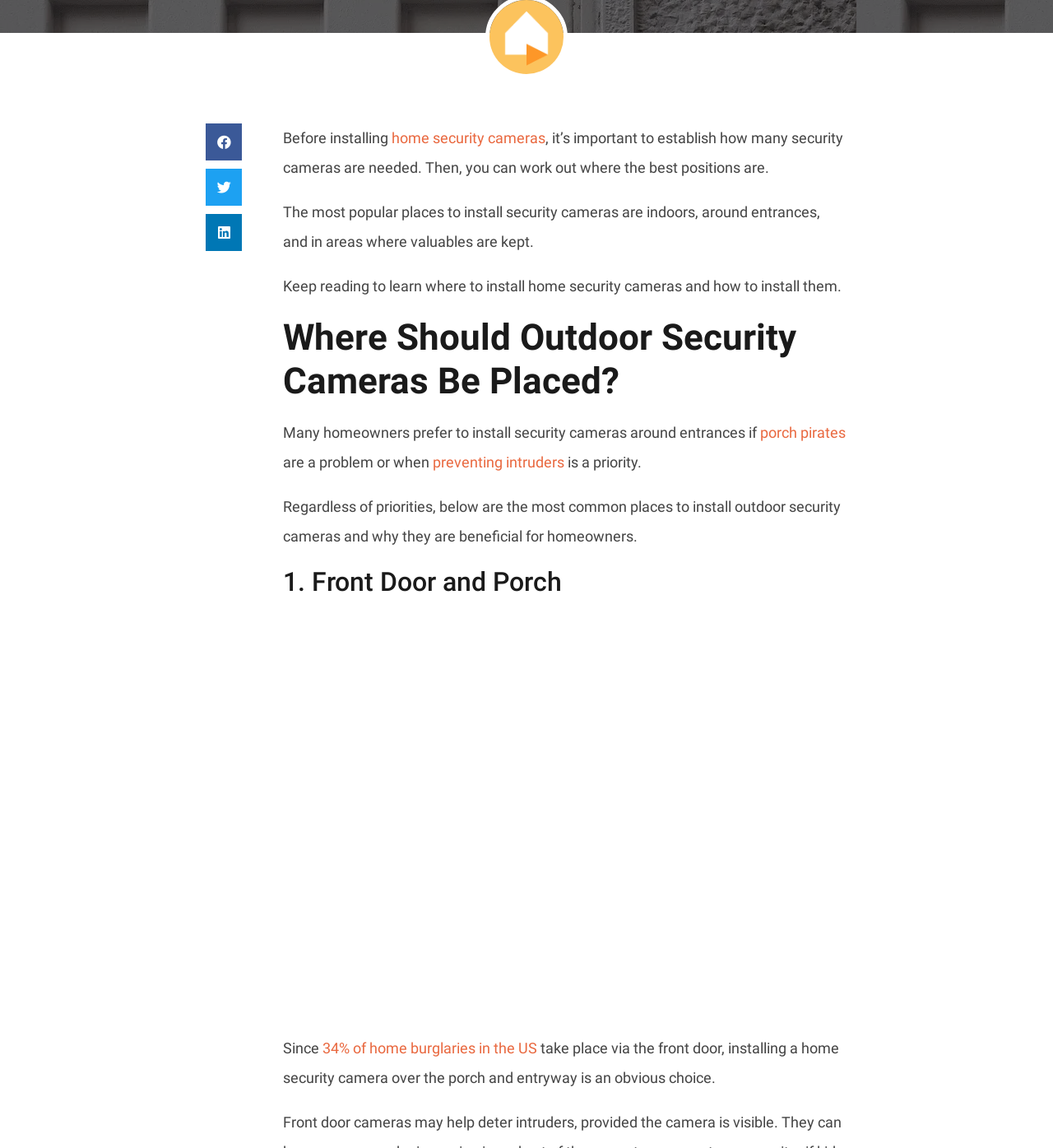Identify the bounding box for the described UI element: "porch pirates".

[0.722, 0.369, 0.803, 0.384]